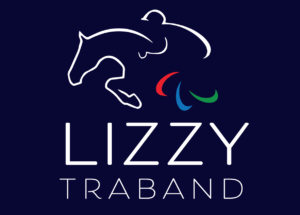Detail every aspect of the image in your description.

The image features the logo of Lizzy Traband, an equestrian enthusiast. This sleek and modern design showcases a stylized silhouette of a horse and rider in motion, emphasizing speed and agility. Below the graphic, the name "LIZZY TRABAND" is presented in bold, clean typography, reinforcing her identity as a prominent figure in the equestrian community. The color palette consists of a deep navy background, which enhances the white outlines of the horse and rider, while also incorporating vibrant red, green, and blue accents, suggesting a dynamic and energetic approach to her equestrian pursuits. This logo encapsulates the essence of Lizzy's passion for horseback riding and her dedication to mastering her craft.